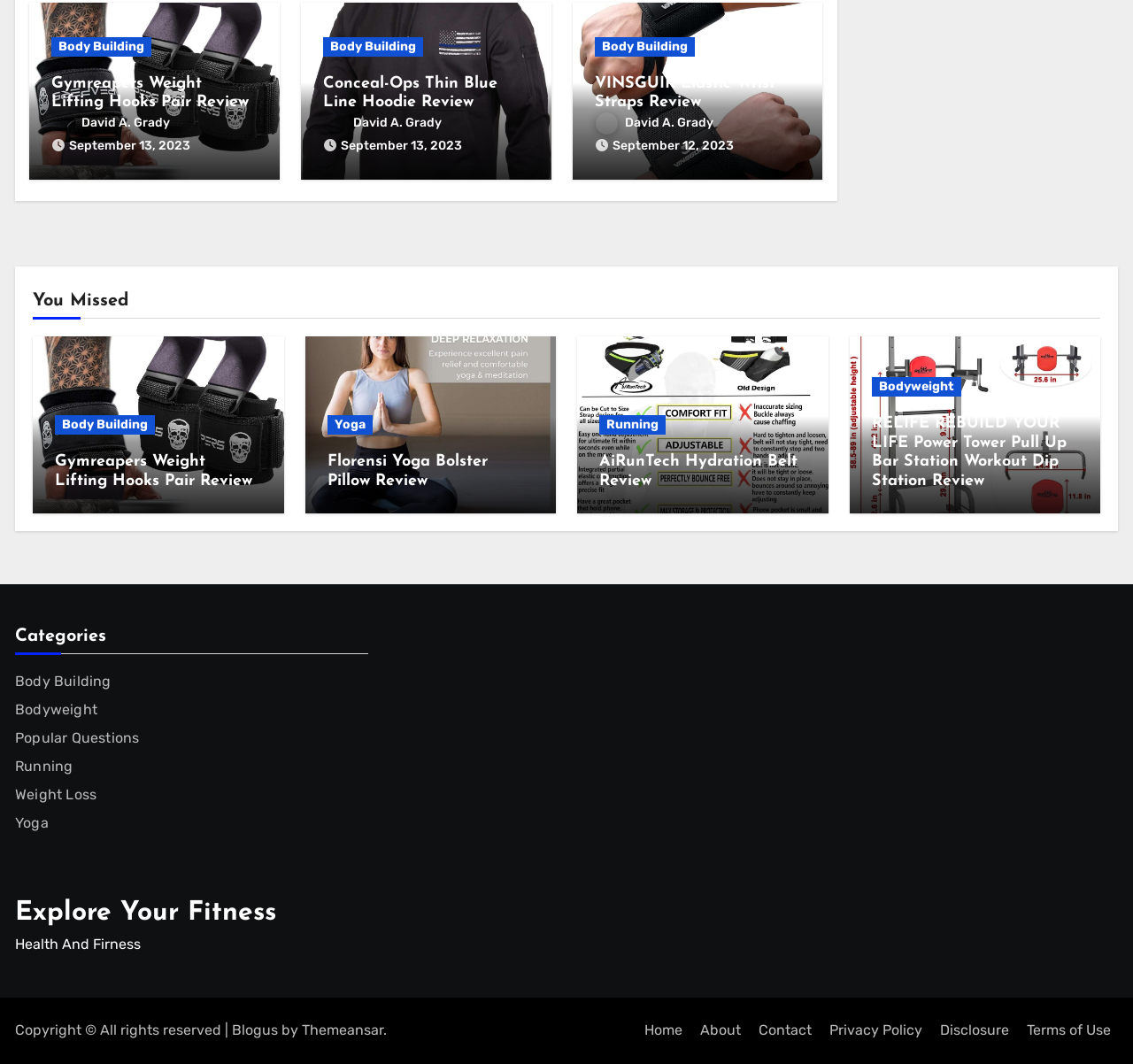Can you find the bounding box coordinates for the element that needs to be clicked to execute this instruction: "Read 'Gymreapers Weight Lifting Hooks Pair Review'"? The coordinates should be given as four float numbers between 0 and 1, i.e., [left, top, right, bottom].

[0.045, 0.069, 0.227, 0.105]